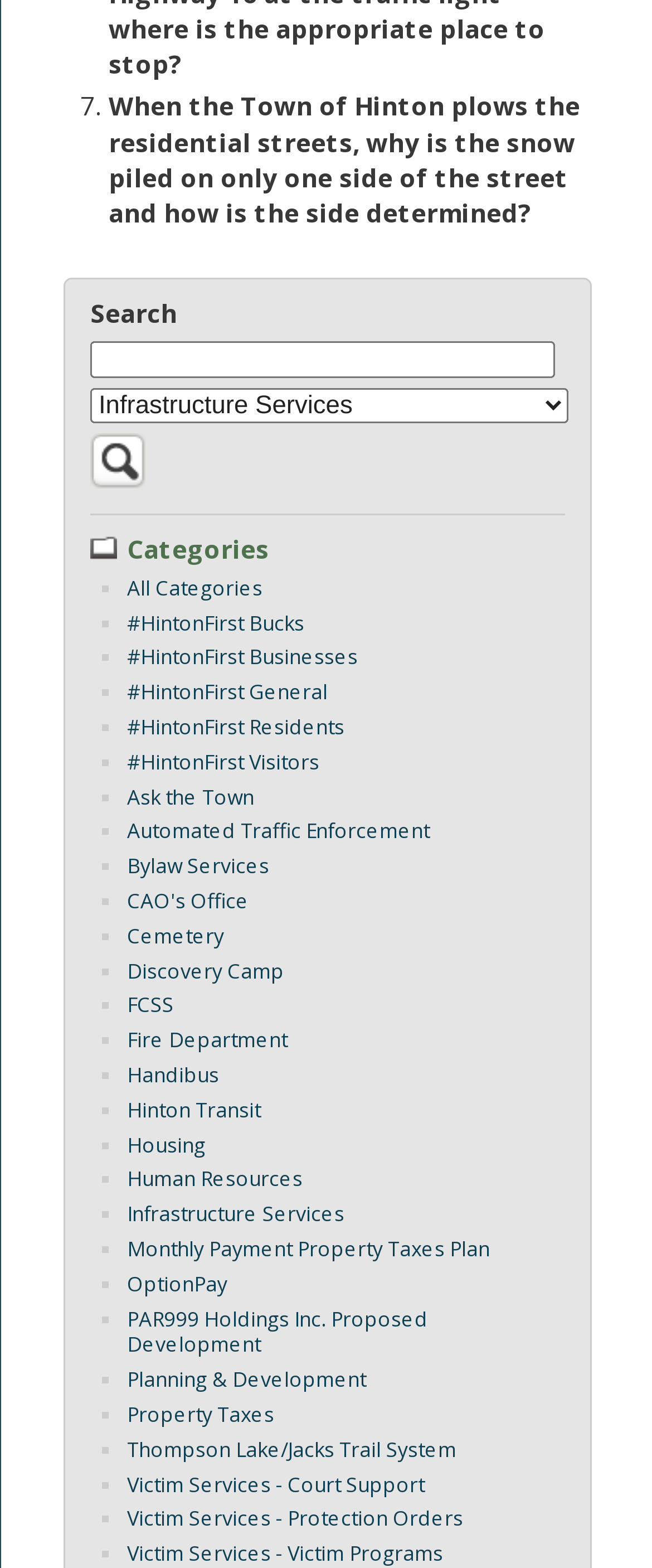Determine the bounding box coordinates of the clickable element necessary to fulfill the instruction: "go to December 2023". Provide the coordinates as four float numbers within the 0 to 1 range, i.e., [left, top, right, bottom].

None